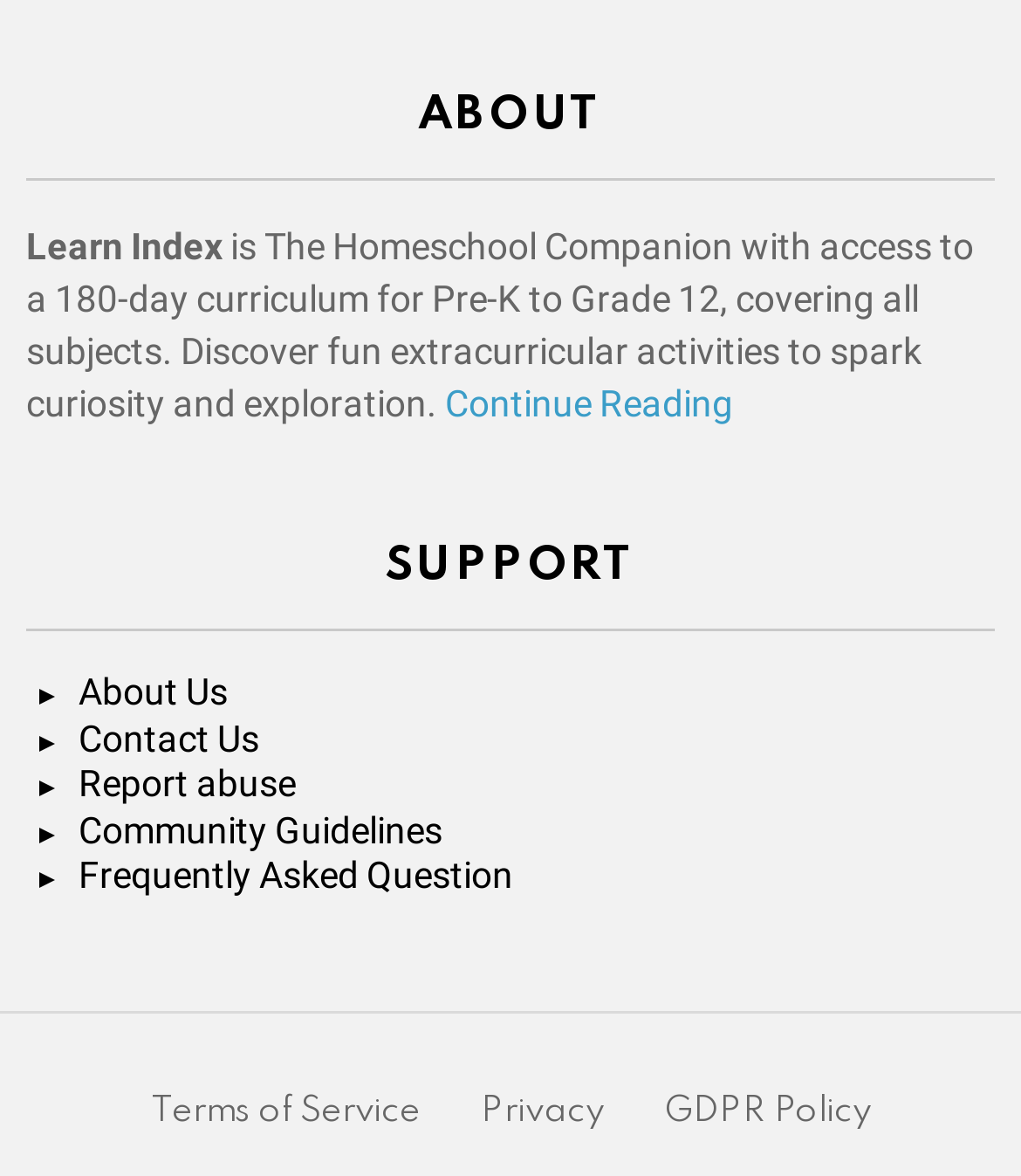What type of support is offered on the webpage?
From the screenshot, supply a one-word or short-phrase answer.

About Us, Contact Us, etc.